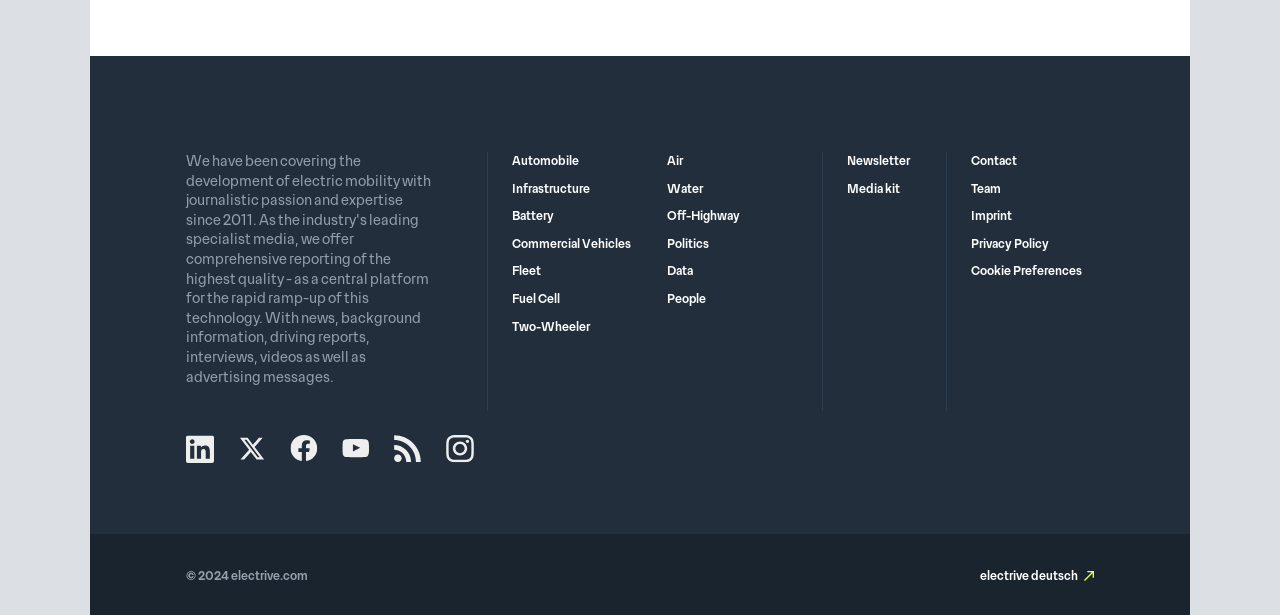Can you specify the bounding box coordinates of the area that needs to be clicked to fulfill the following instruction: "visit Facebook page"?

None